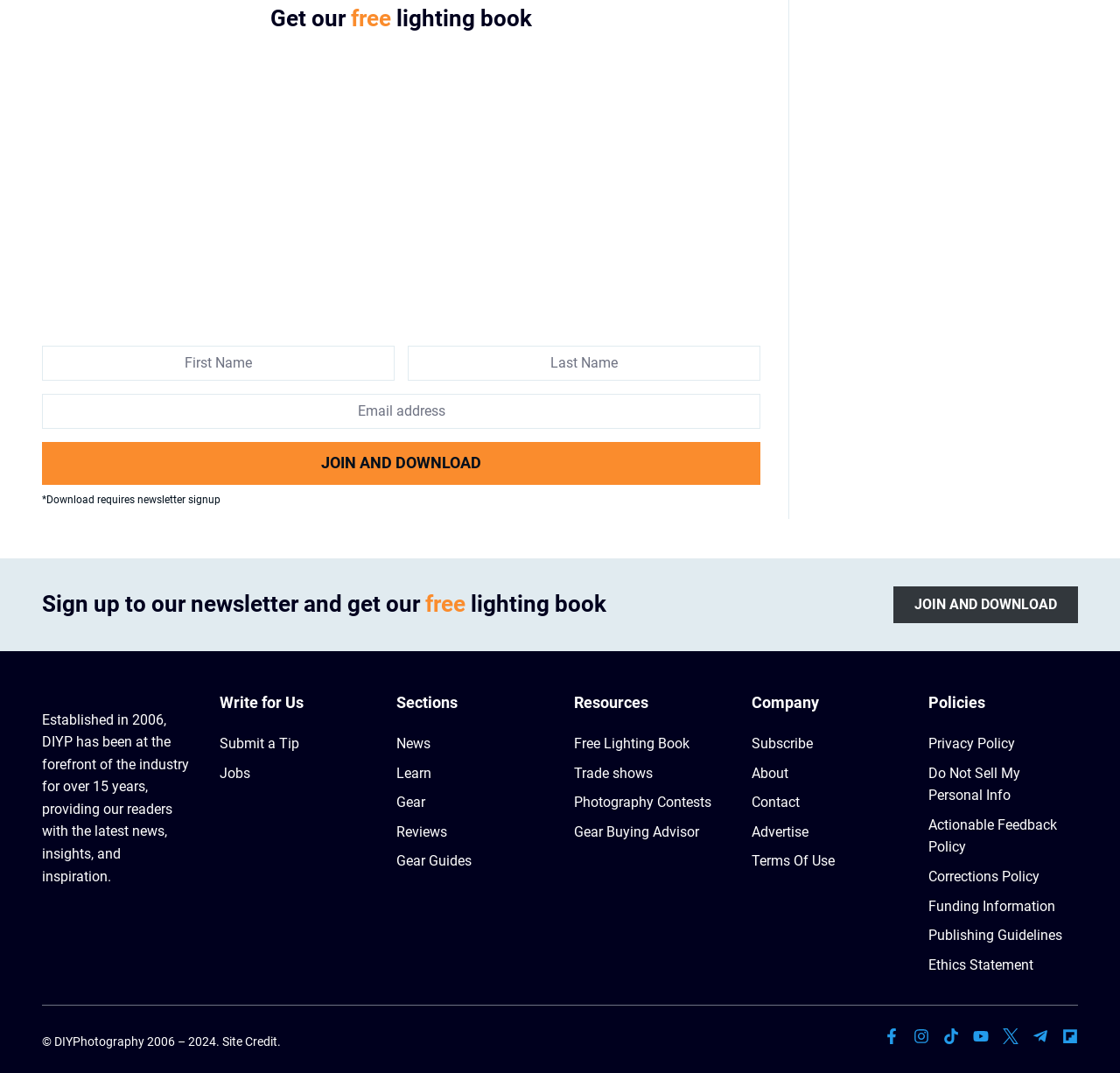How many social media links are there?
Answer the question based on the image using a single word or a brief phrase.

7